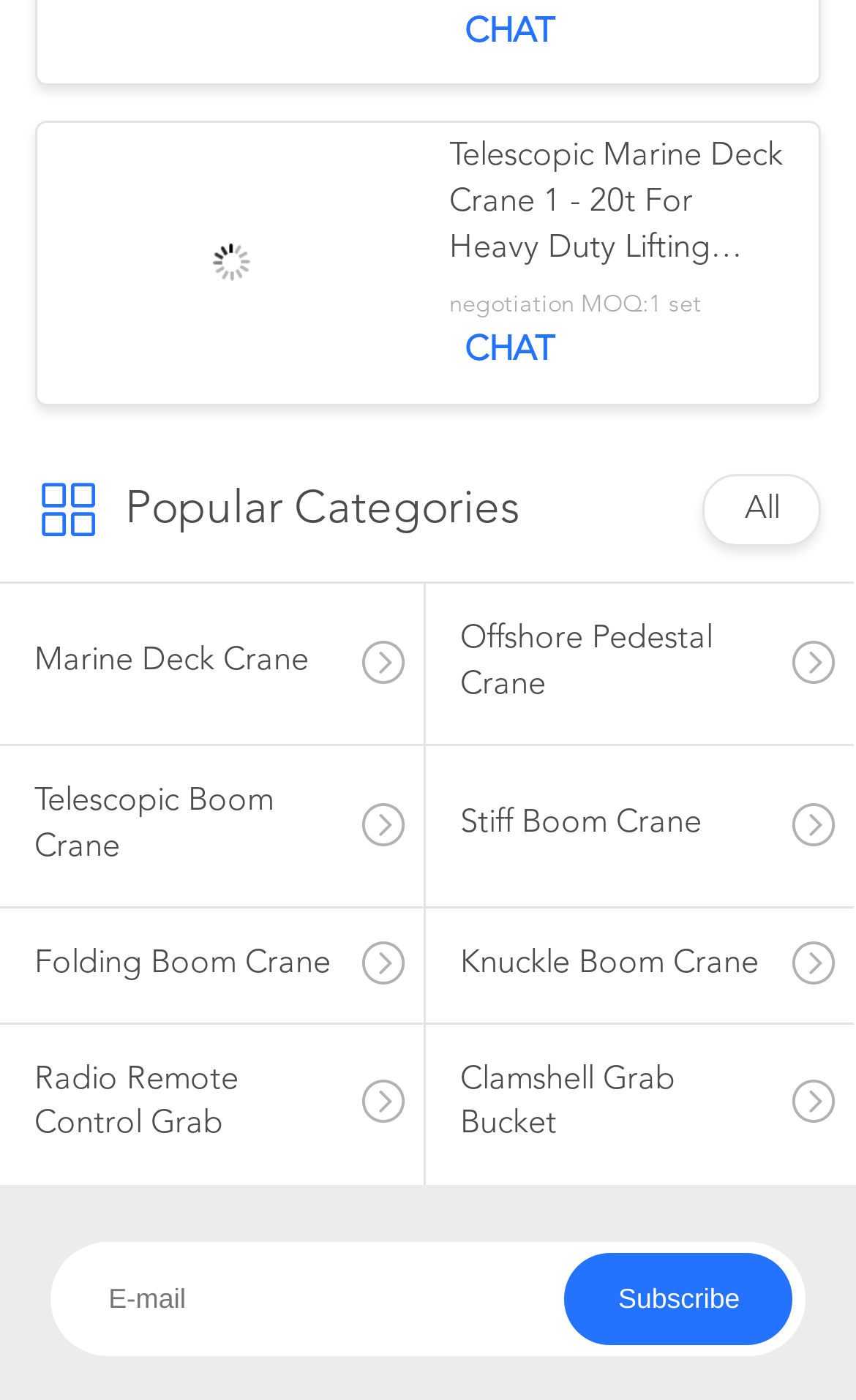From the webpage screenshot, predict the bounding box coordinates (top-left x, top-left y, bottom-right x, bottom-right y) for the UI element described here: All

[0.87, 0.353, 0.911, 0.377]